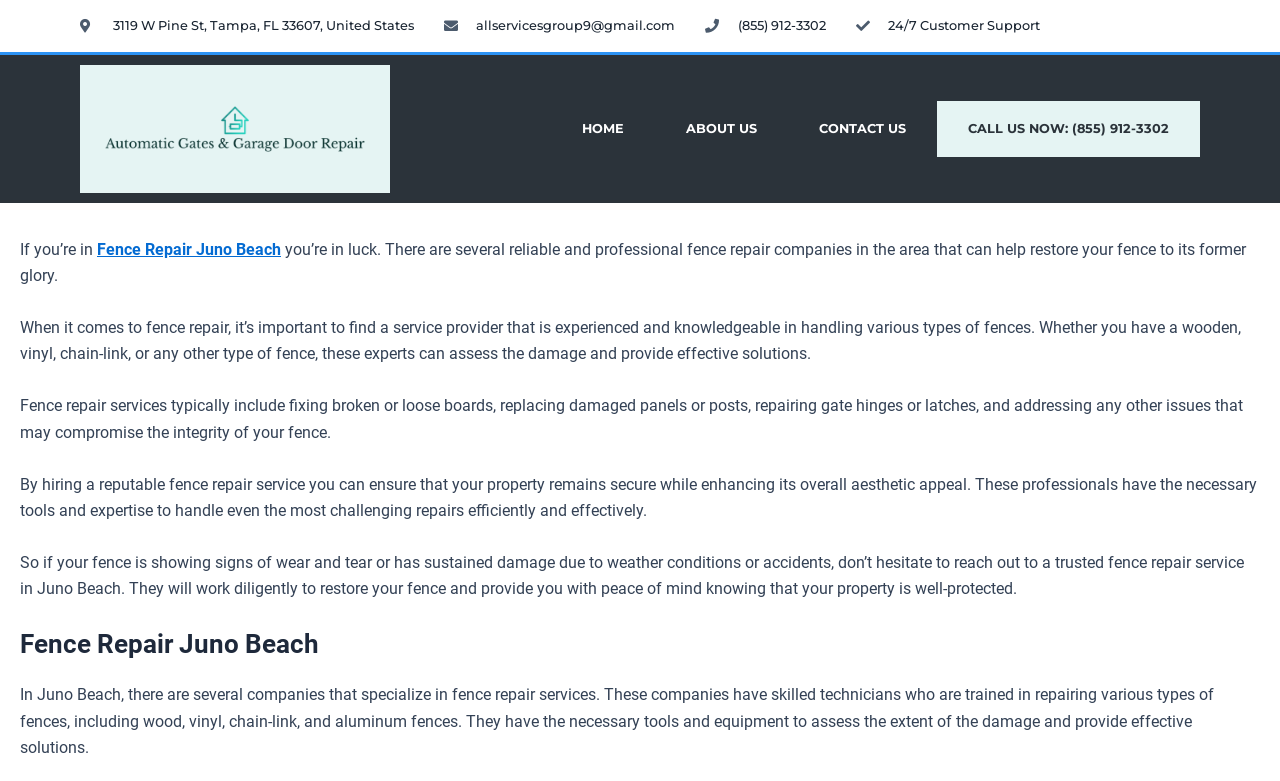What is the phone number to call for fence repair?
Kindly give a detailed and elaborate answer to the question.

I found the phone number by looking at the link element with the bounding box coordinates [0.551, 0.013, 0.645, 0.054], which contains the phone number.